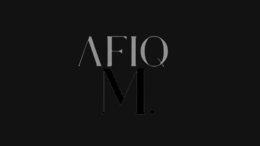Provide a brief response to the question below using a single word or phrase: 
What is the tone of 'AFIQ' in the logo?

Lighter